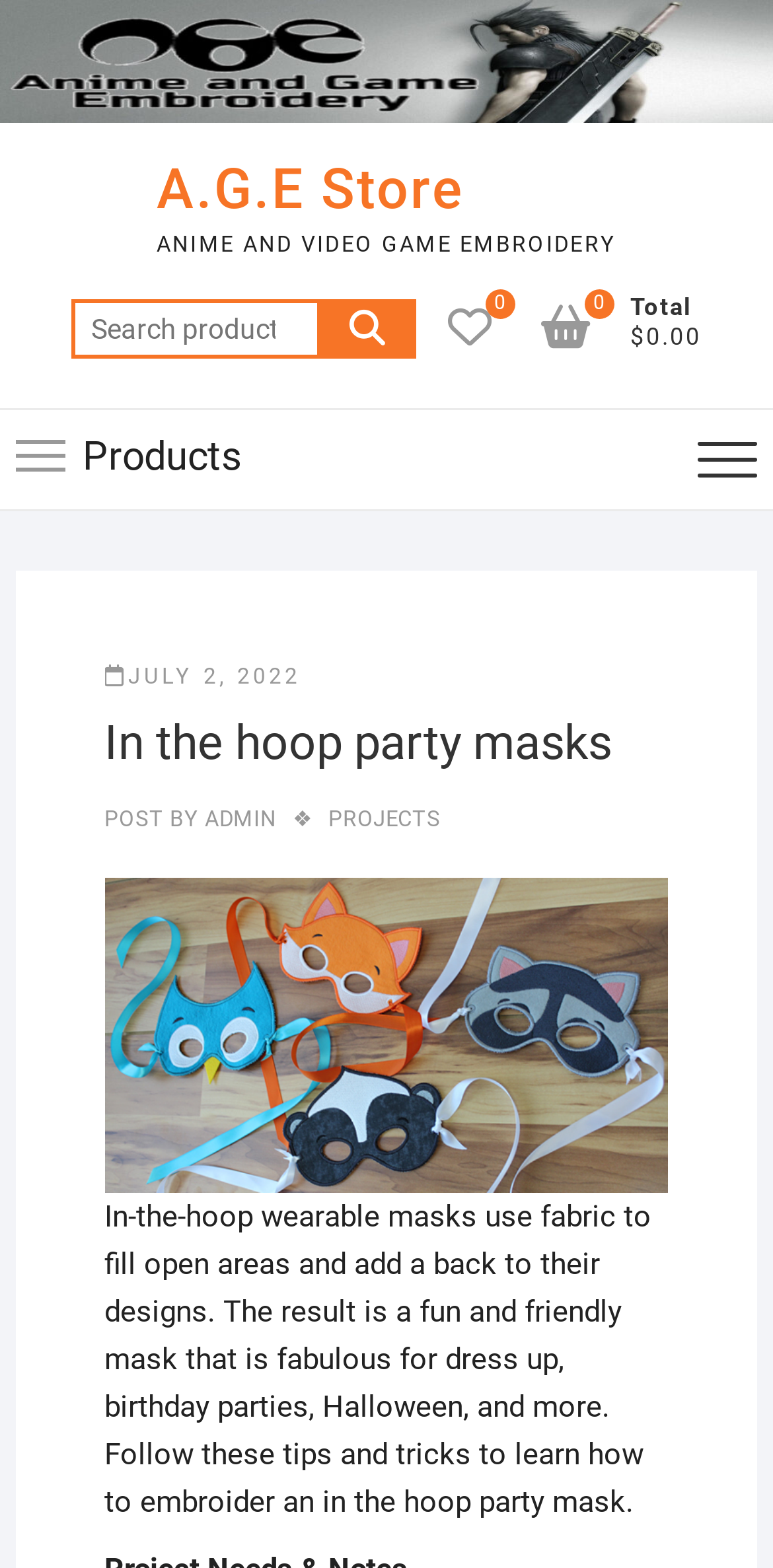Please find and provide the title of the webpage.

In the hoop party masks